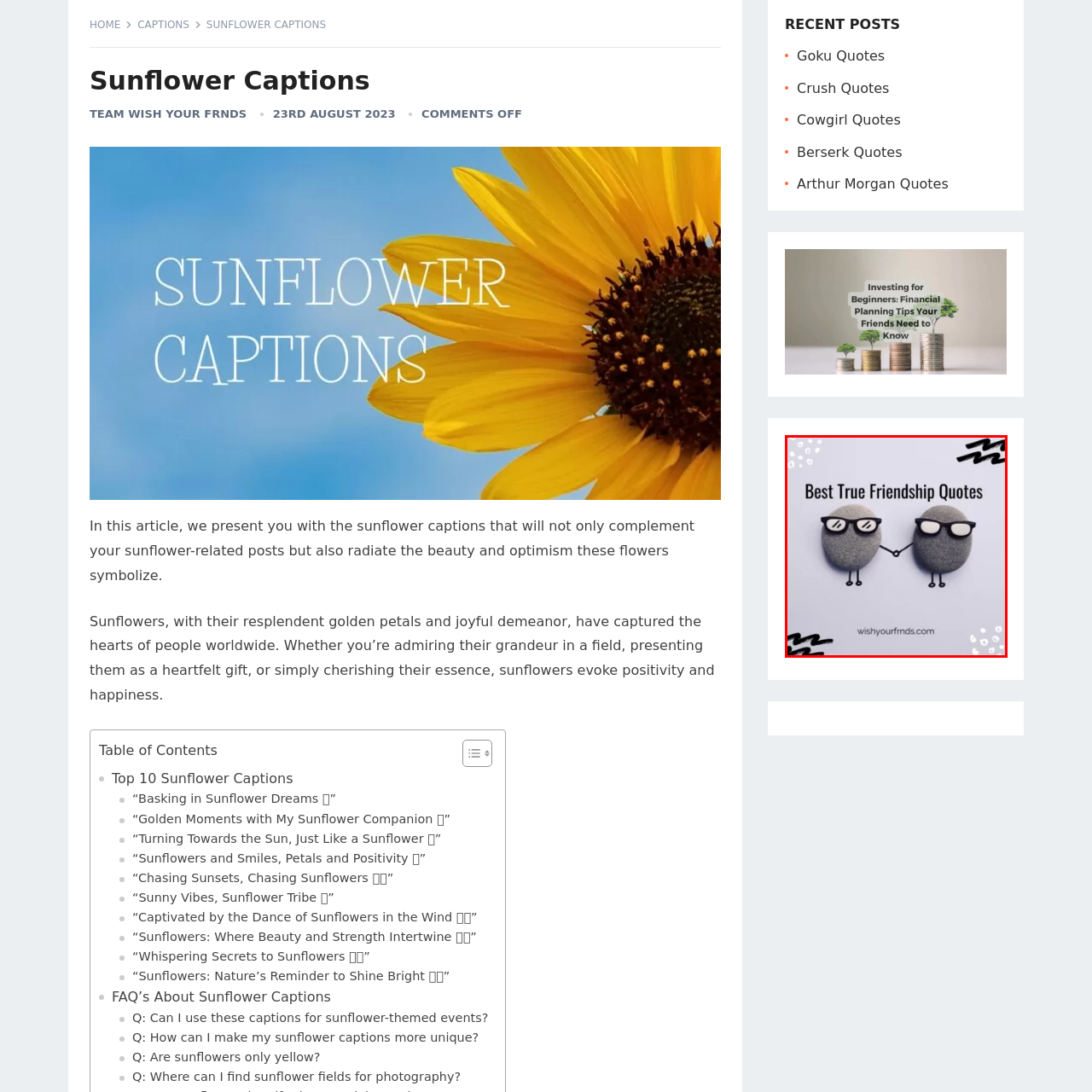Give a comprehensive description of the picture highlighted by the red border.

This whimsical image showcases two cartoonish rocks, each adorned with charming glasses, symbolizing the essence of true friendship. The rocks are depicted holding hands, embodying a sense of camaraderie and connection. Above them, the phrase "Best True Friendship Quotes" captures the theme of the image, inviting viewers to explore heartfelt sayings that celebrate friendship. The design is playful, with a modern aesthetic that complements the uplifting message. The background features light, abstract patterns, further enhancing the delightful portrayal of companionship found in the context of friendship-related content on wishyourfrnds.com.